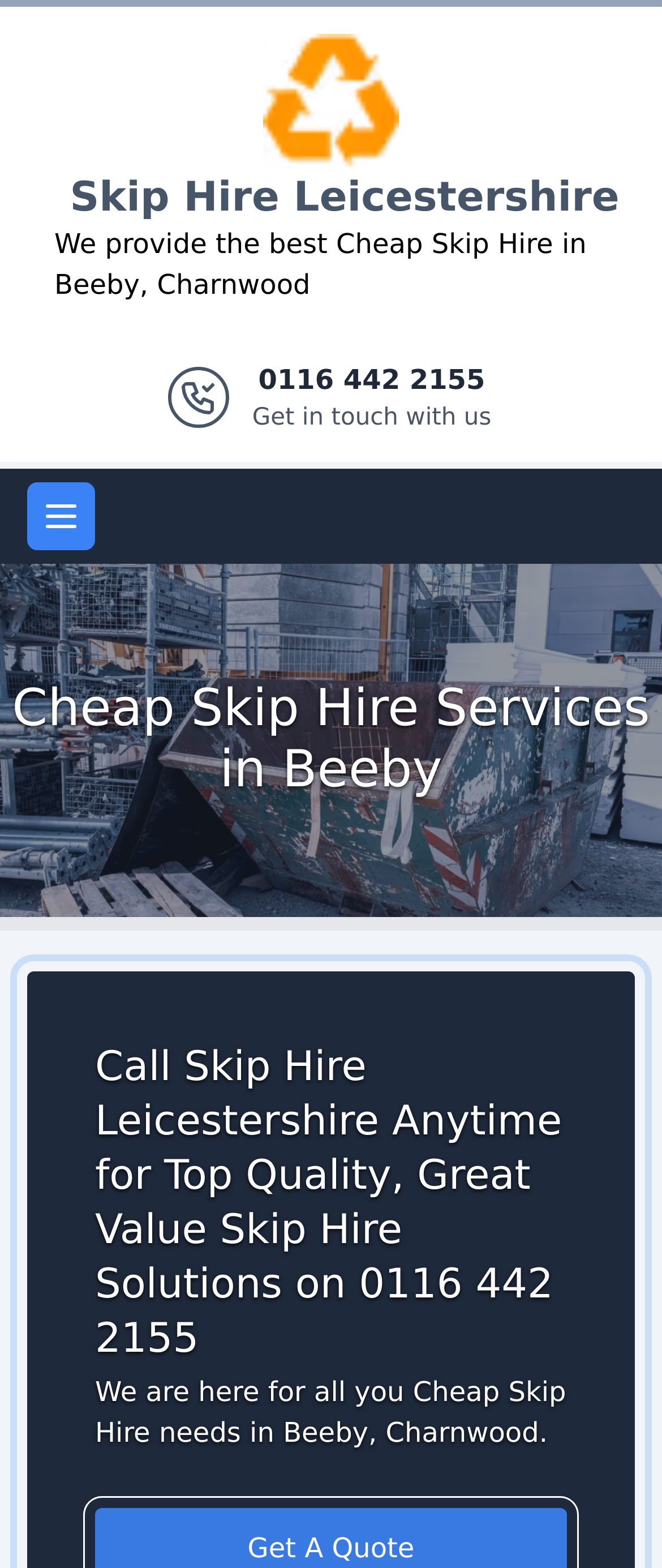Provide a one-word or one-phrase answer to the question:
What is the location where Skip Hire Leicestershire provides its services?

Beeby, Charnwood